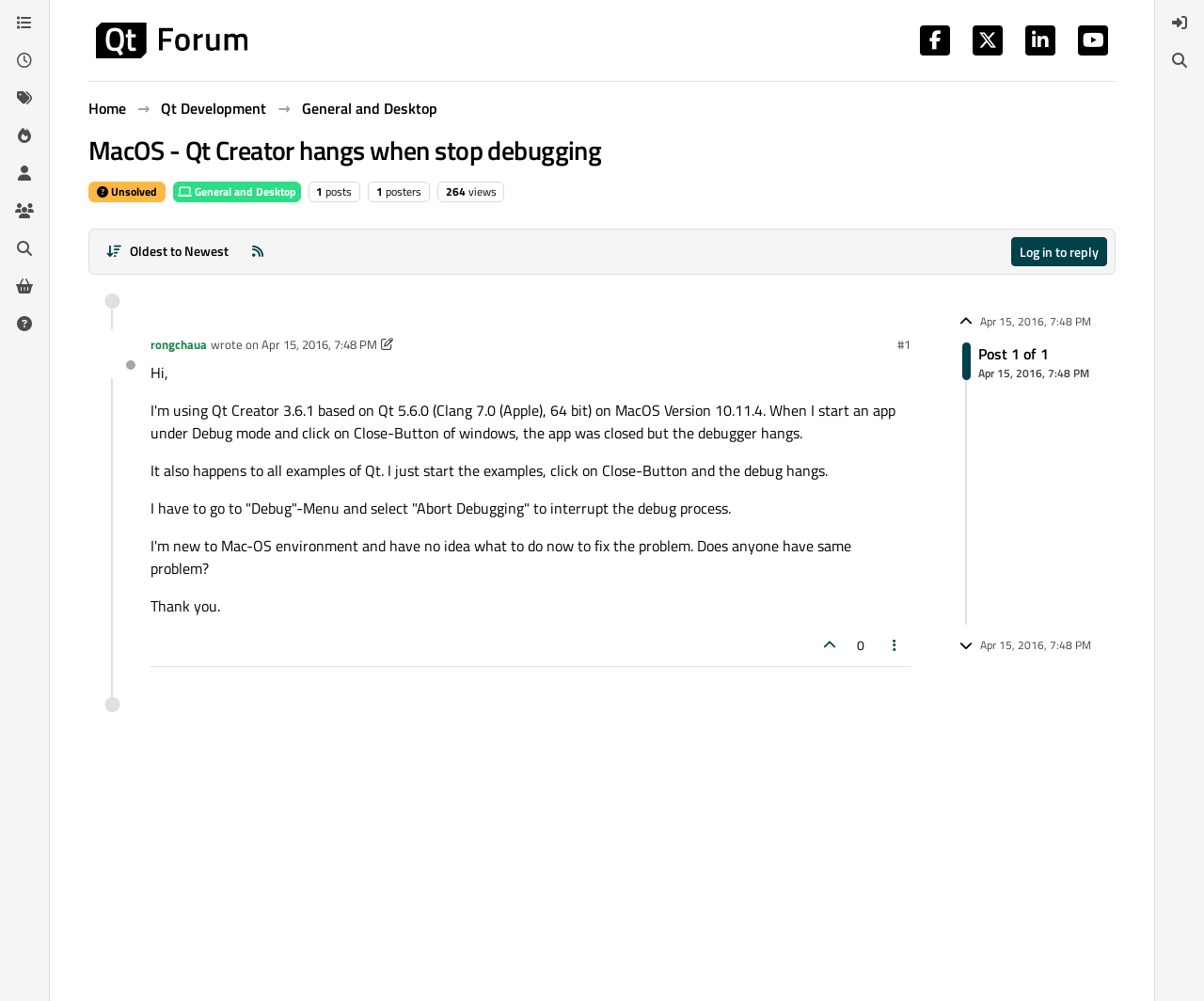Find and generate the main title of the webpage.

MacOS - Qt Creator hangs when stop debugging